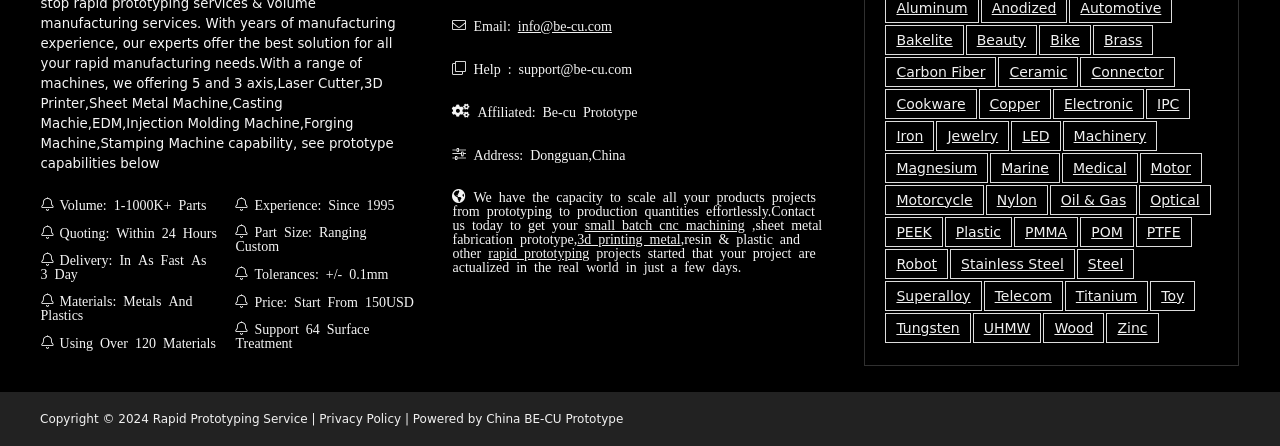Please locate the bounding box coordinates of the element that needs to be clicked to achieve the following instruction: "Click the 'Bakelite' link". The coordinates should be four float numbers between 0 and 1, i.e., [left, top, right, bottom].

[0.692, 0.055, 0.753, 0.122]